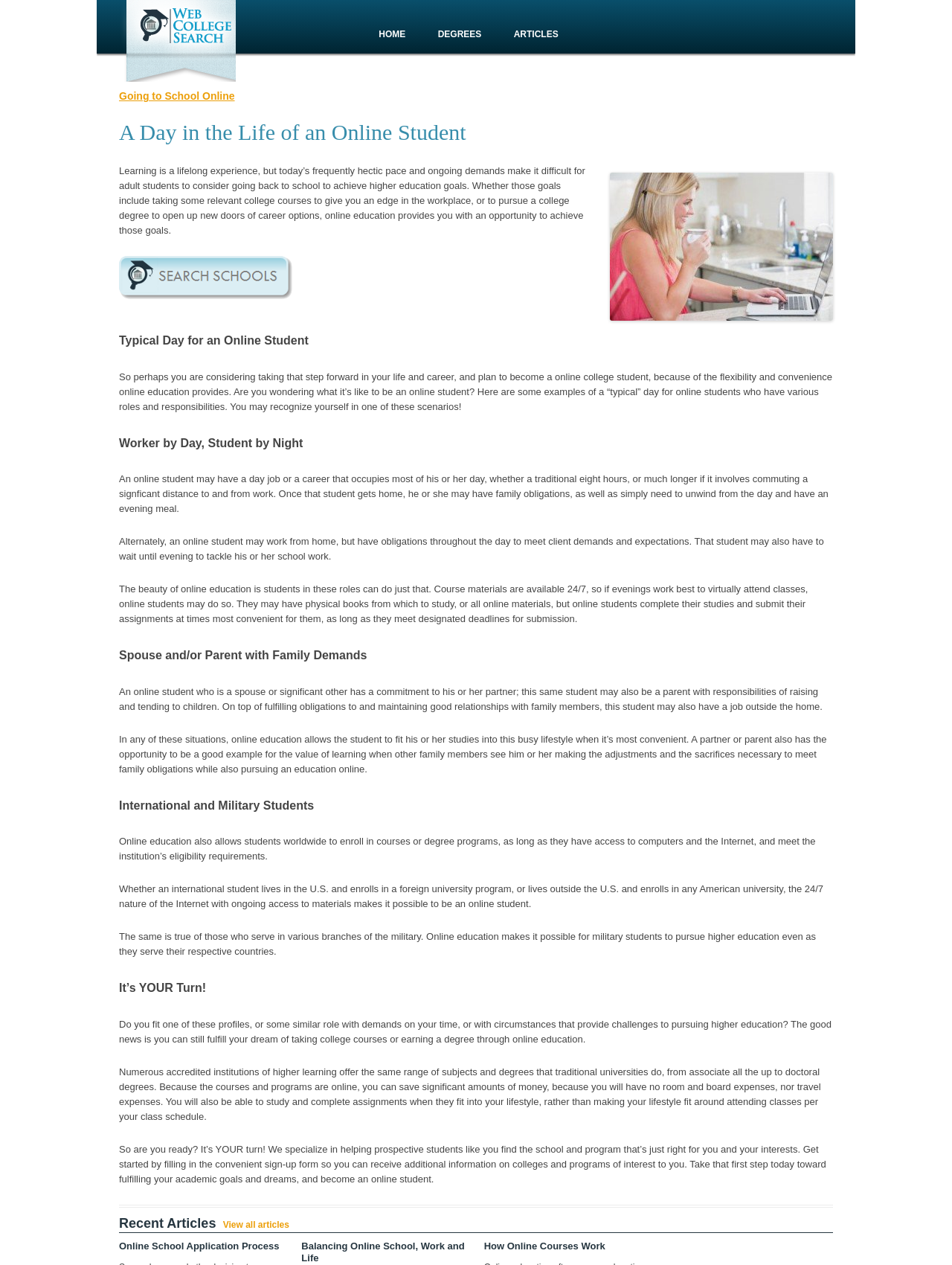Use a single word or phrase to answer this question: 
What is the benefit of online education mentioned on this webpage?

Flexibility and convenience